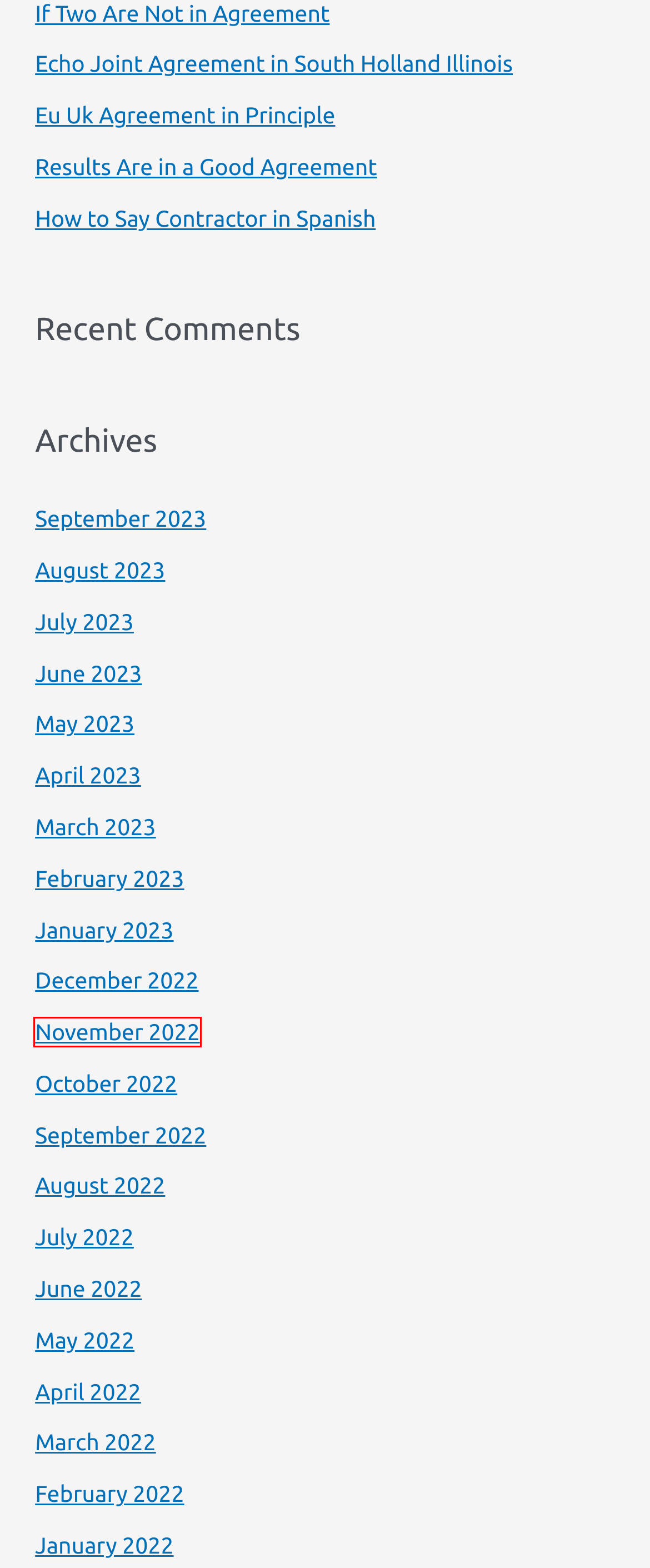Examine the webpage screenshot and identify the UI element enclosed in the red bounding box. Pick the webpage description that most accurately matches the new webpage after clicking the selected element. Here are the candidates:
A. December 2022
B. August 2023
C. November 2022 – Best Doctor Visit at Home in Lucknow | Home Nurse
D. August 2022
E. February 2022 – Best Doctor Visit at Home in Lucknow | Home Nurse
F. June 2023 – Best Doctor Visit at Home in Lucknow | Home Nurse
G. January 2023
H. May 2022 – Best Doctor Visit at Home in Lucknow | Home Nurse

C